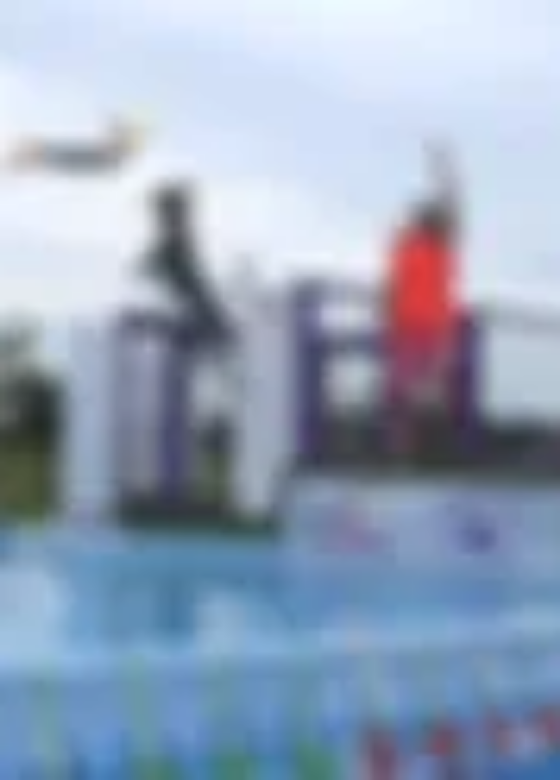Use one word or a short phrase to answer the question provided: 
Are the participants in the water?

No